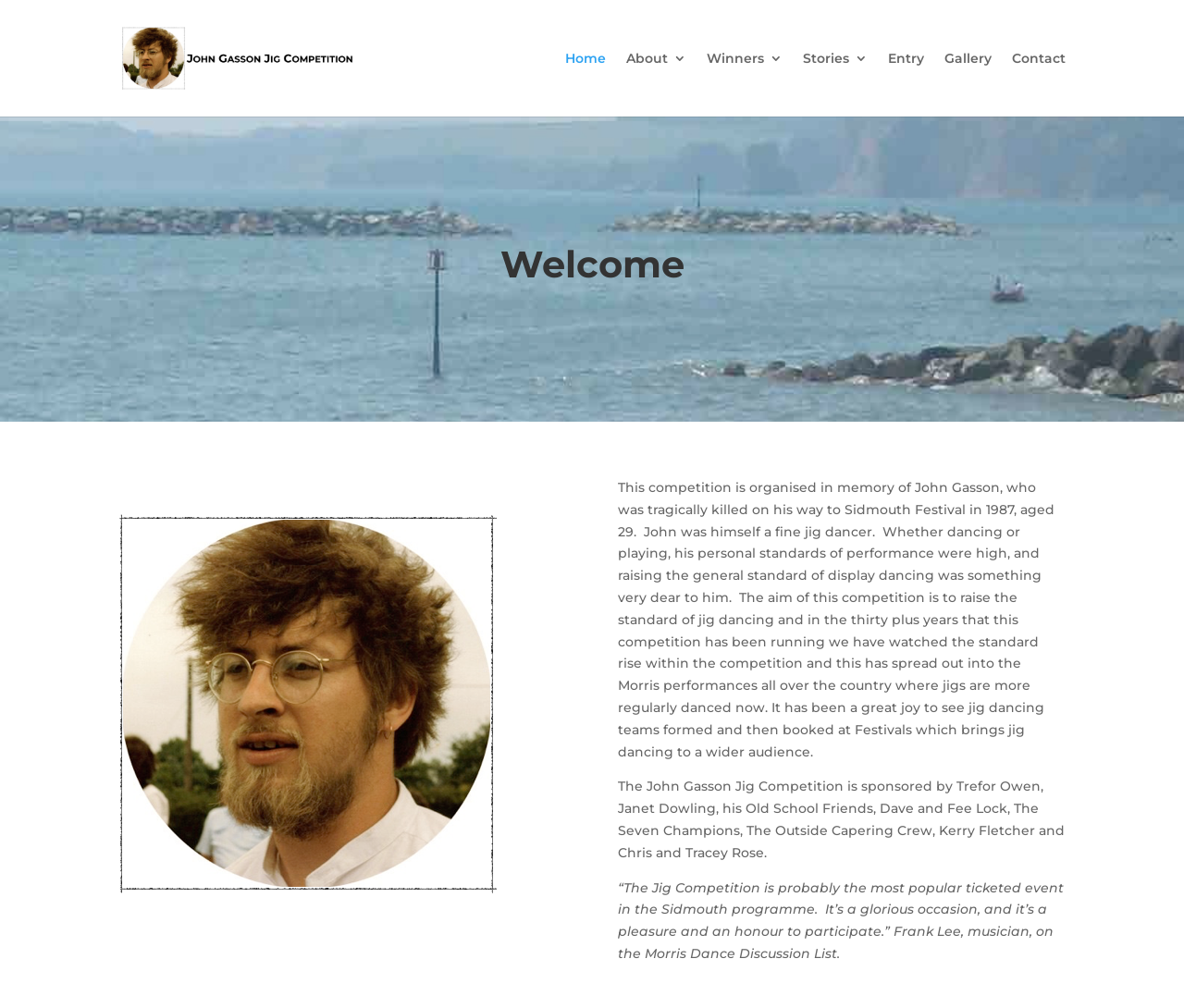Please find the bounding box coordinates for the clickable element needed to perform this instruction: "go to Home page".

[0.477, 0.051, 0.512, 0.116]